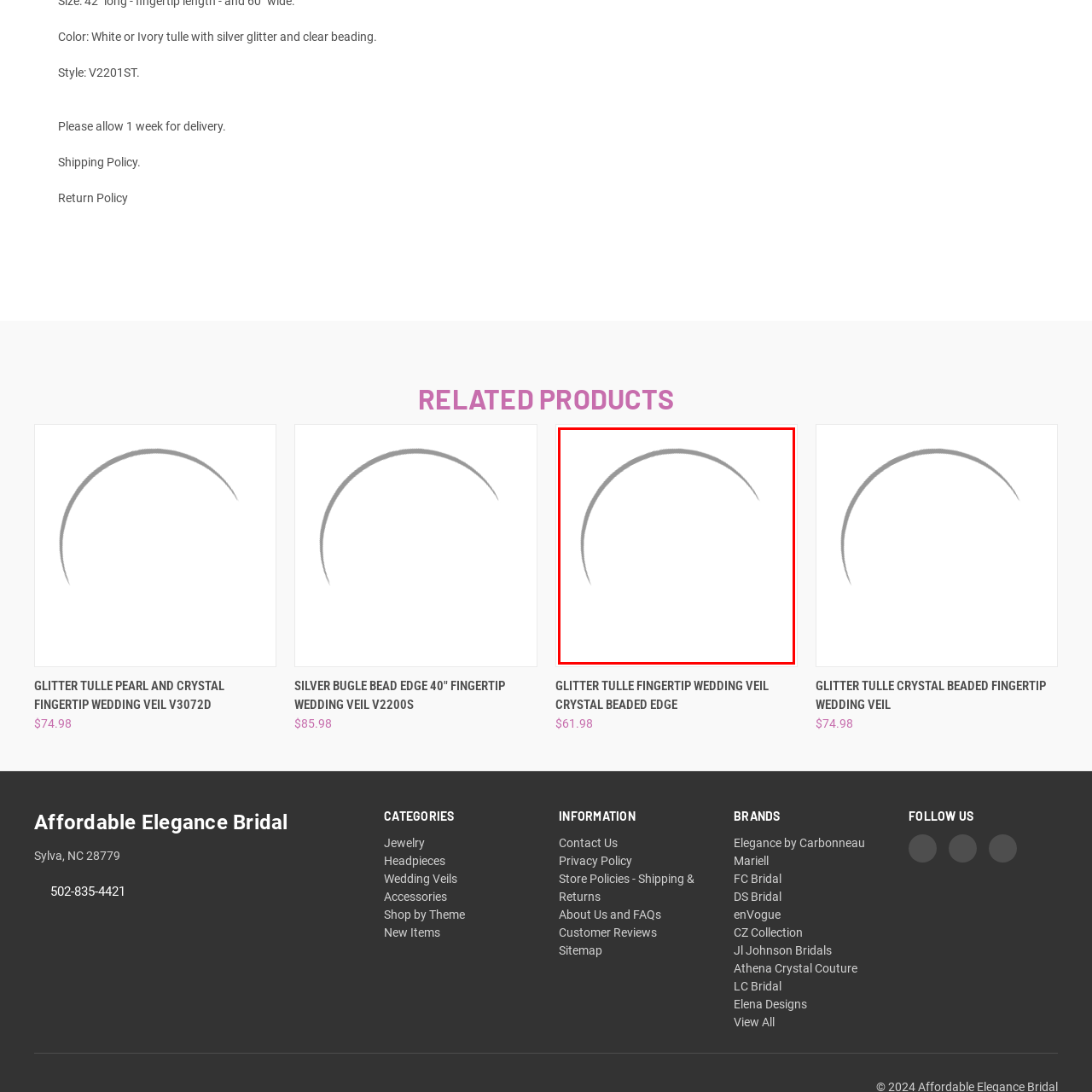What is the purpose of the wedding veil?  
Observe the image highlighted by the red bounding box and supply a detailed response derived from the visual information in the image.

The caption states that the veil is 'perfect for accessorizing any wedding gown', implying that its purpose is to add a decorative touch to the bride's overall look on her special day.